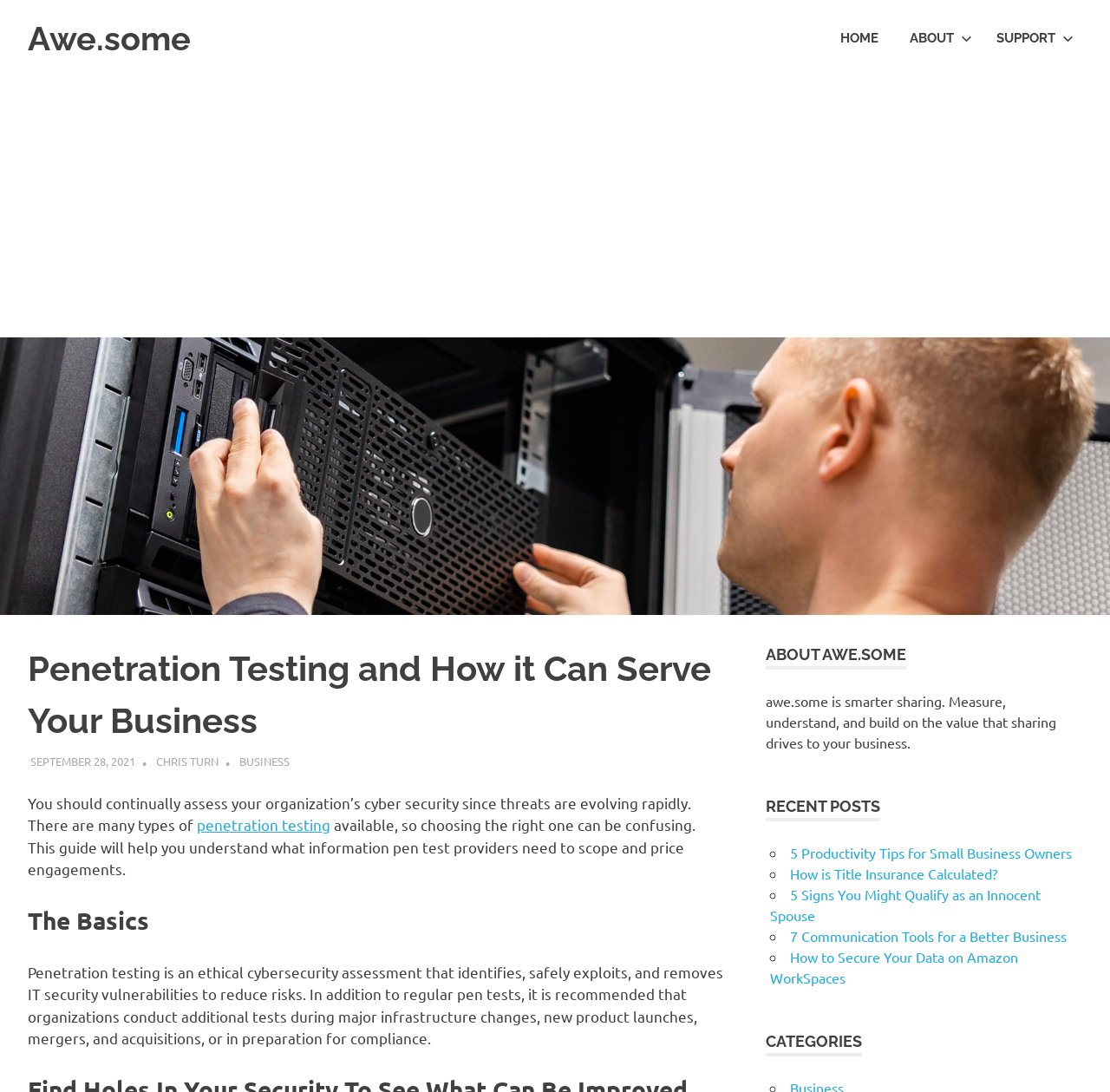Give a comprehensive overview of the webpage, including key elements.

The webpage is about penetration testing and its importance in cybersecurity. At the top left, there is a link to "Awe.some" and a static text "Totally awesome marketing articles" next to it. On the top right, there is a primary navigation menu with links to "HOME", "ABOUT", and "SUPPORT".

Below the navigation menu, there is an advertisement iframe that takes up most of the width of the page. Within the iframe, there is a header section with a heading "Penetration Testing and How it Can Serve Your Business" and links to the date "SEPTEMBER 28, 2021", the author "CHRIS TURN", and the category "BUSINESS".

Below the header section, there is a paragraph of text that discusses the importance of penetration testing and how it can help organizations assess their cybersecurity. The text is followed by a link to "penetration testing" and another paragraph that explains what information pen test providers need to scope and price engagements.

Further down, there is a heading "The Basics" and a paragraph that explains what penetration testing is and when organizations should conduct additional tests. 

On the right side of the page, there is a section about "Awe.some" with a heading and a static text that describes what "awe.some" is. Below that, there is a section with a heading "RECENT POSTS" and a list of links to recent articles, including "5 Productivity Tips for Small Business Owners", "How is Title Insurance Calculated?", and others. Finally, there is a section with a heading "CATEGORIES" at the bottom right of the page.